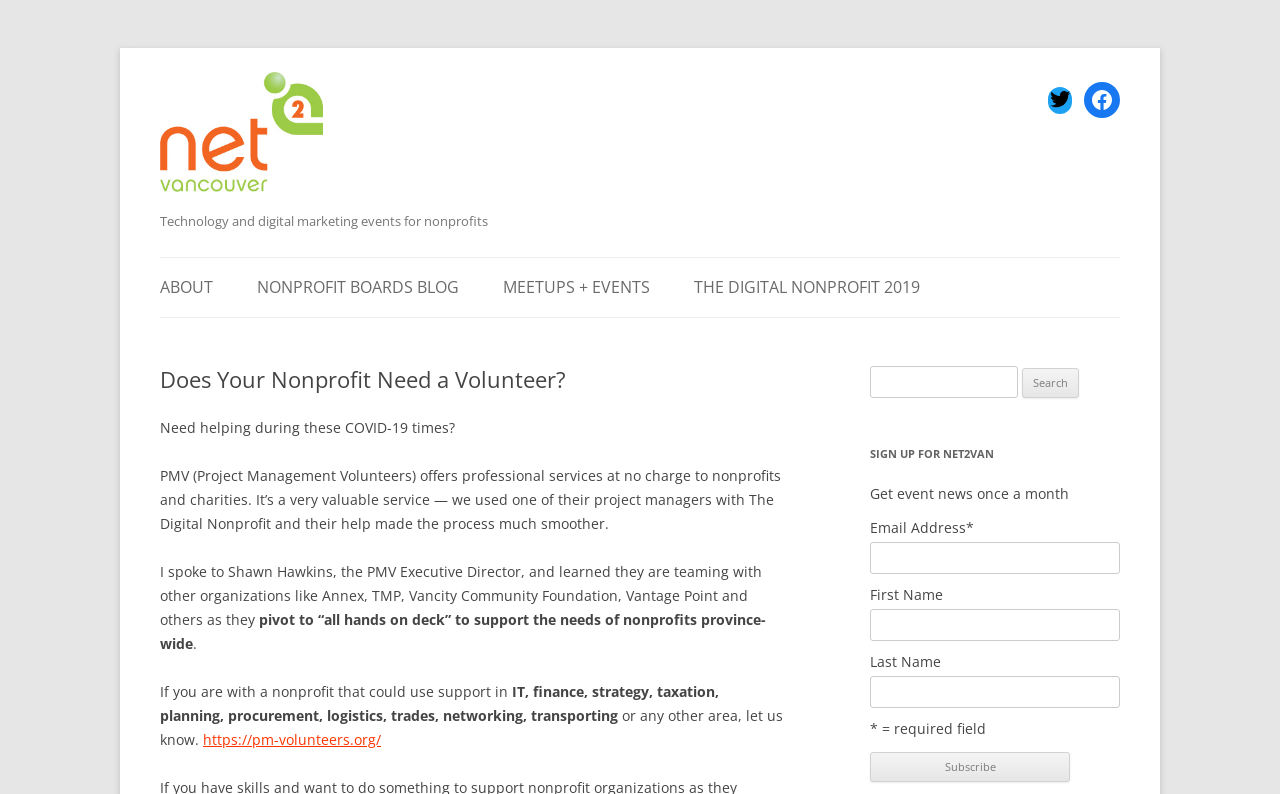Highlight the bounding box coordinates of the element you need to click to perform the following instruction: "Read about Fish and Chips at Wimbledon Tennis."

None